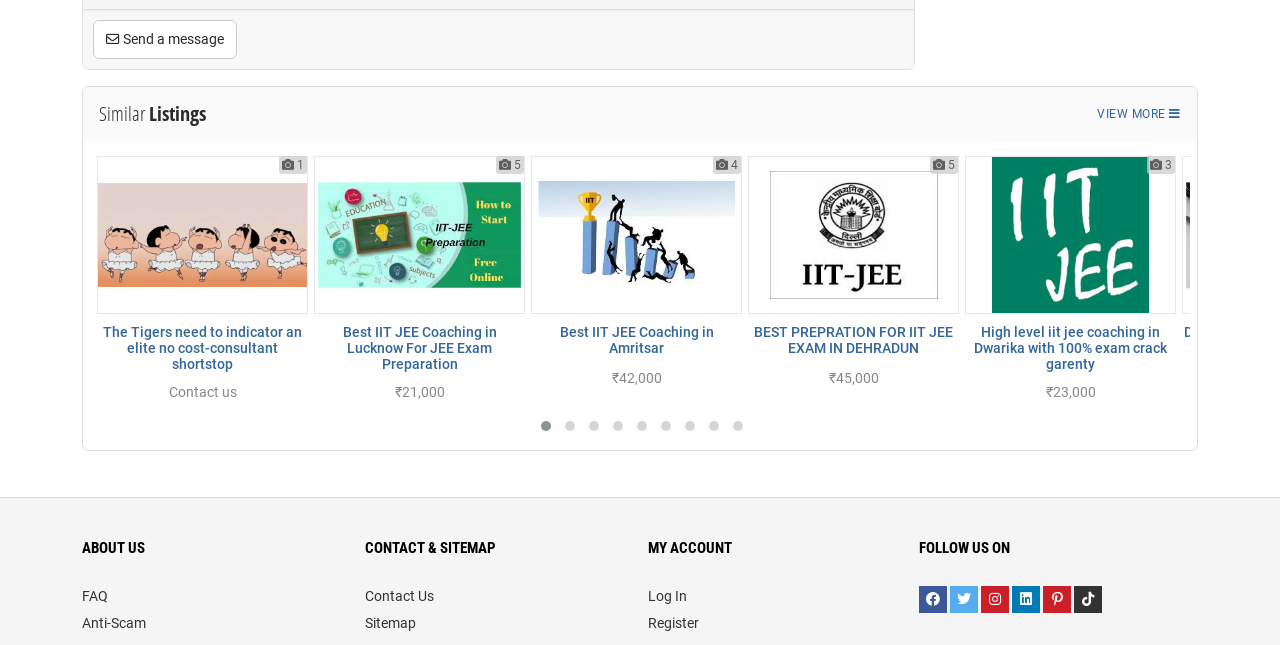Given the description: "Send a message", determine the bounding box coordinates of the UI element. The coordinates should be formatted as four float numbers between 0 and 1, [left, top, right, bottom].

[0.073, 0.031, 0.185, 0.091]